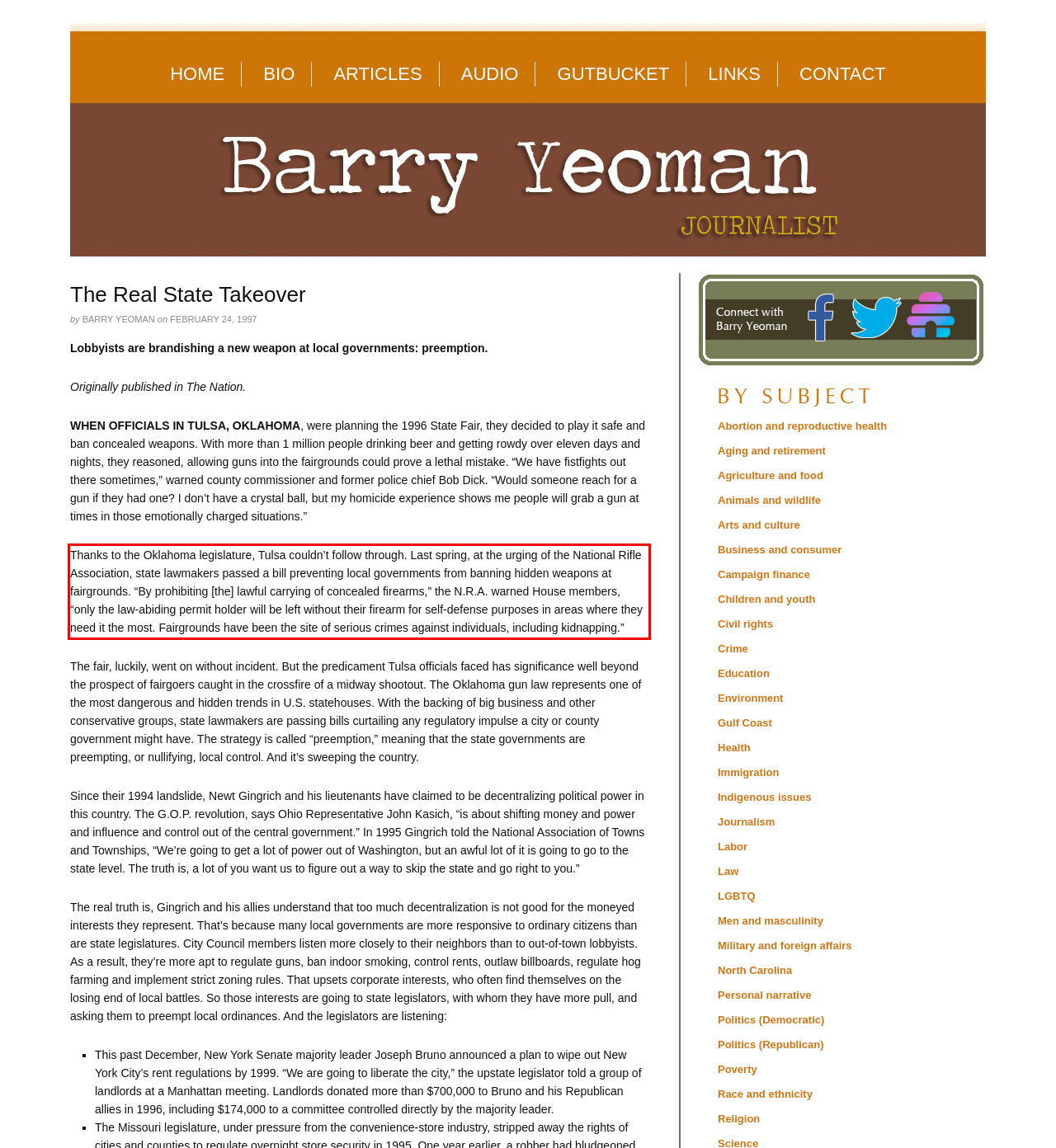Extract and provide the text found inside the red rectangle in the screenshot of the webpage.

Thanks to the Oklahoma legislature, Tulsa couldn’t follow through. Last spring, at the urging of the National Rifle Association, state lawmakers passed a bill preventing local governments from banning hidden weapons at fairgrounds. “By prohibiting [the] lawful carrying of concealed firearms,” the N.R.A. warned House members, “only the law-abiding permit holder will be left without their firearm for self-defense purposes in areas where they need it the most. Fairgrounds have been the site of serious crimes against individuals, including kidnapping.”